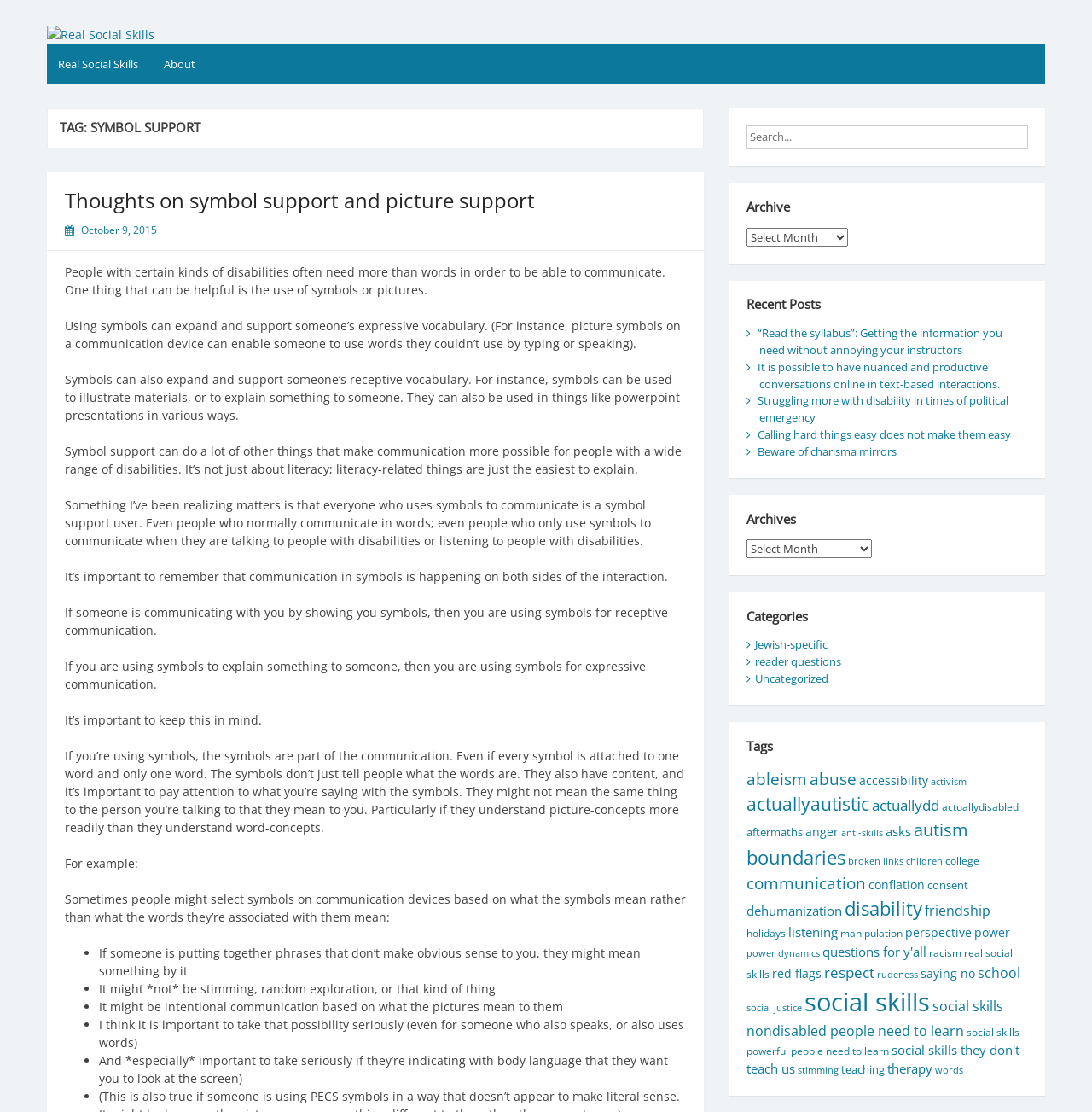What is an example of intentional communication using symbols?
Please utilize the information in the image to give a detailed response to the question.

The webpage provides an example of intentional communication using symbols, where an individual selects symbols on a communication device based on their meaning, rather than the associated words. This highlights the importance of considering the symbolic meaning in communication, especially when interacting with individuals who use symbols to convey their thoughts and ideas.